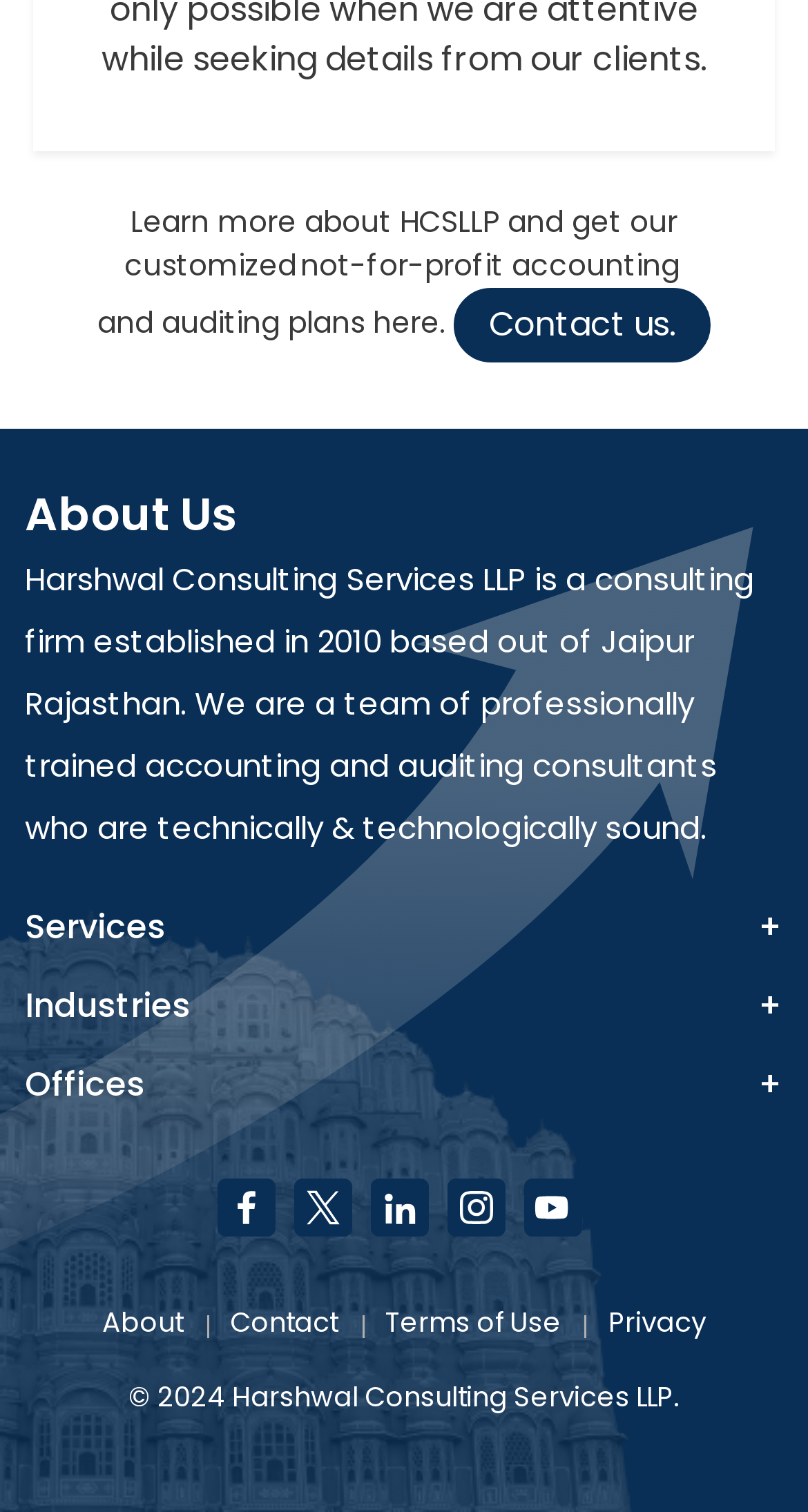Answer the question below in one word or phrase:
What is the name of the consulting firm?

Harshwal Consulting Services LLP